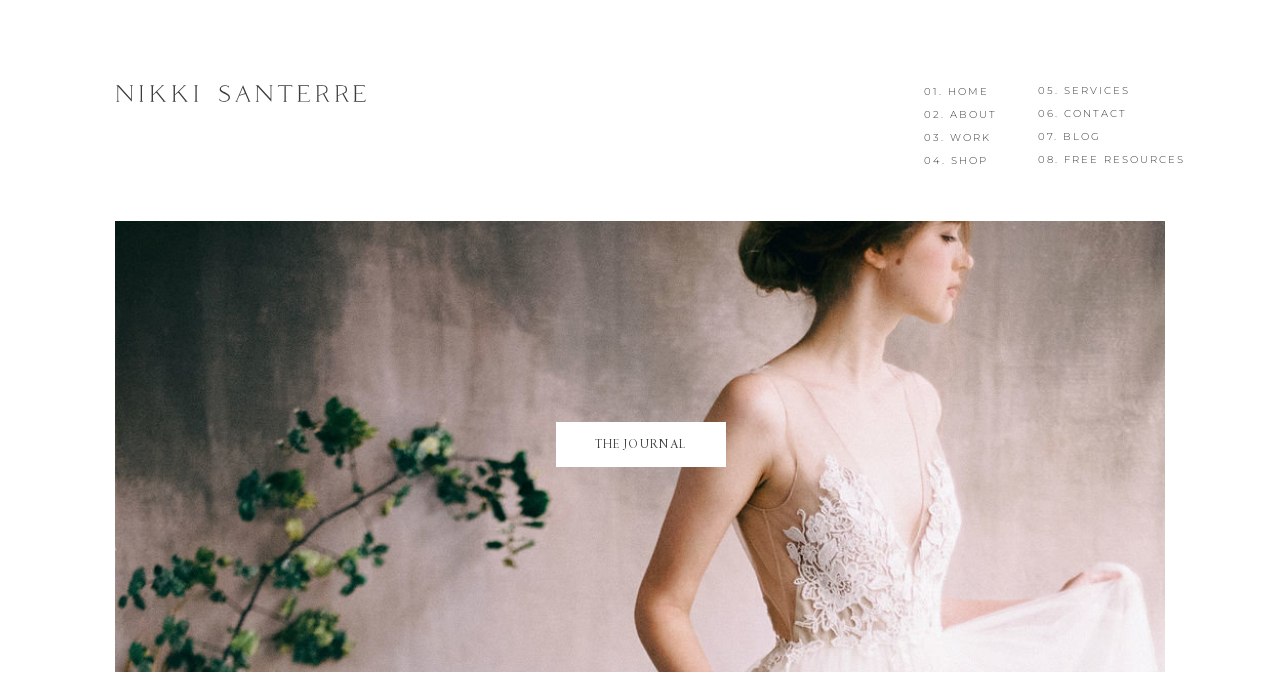How many navigation links are there?
Based on the visual, give a brief answer using one word or a short phrase.

8